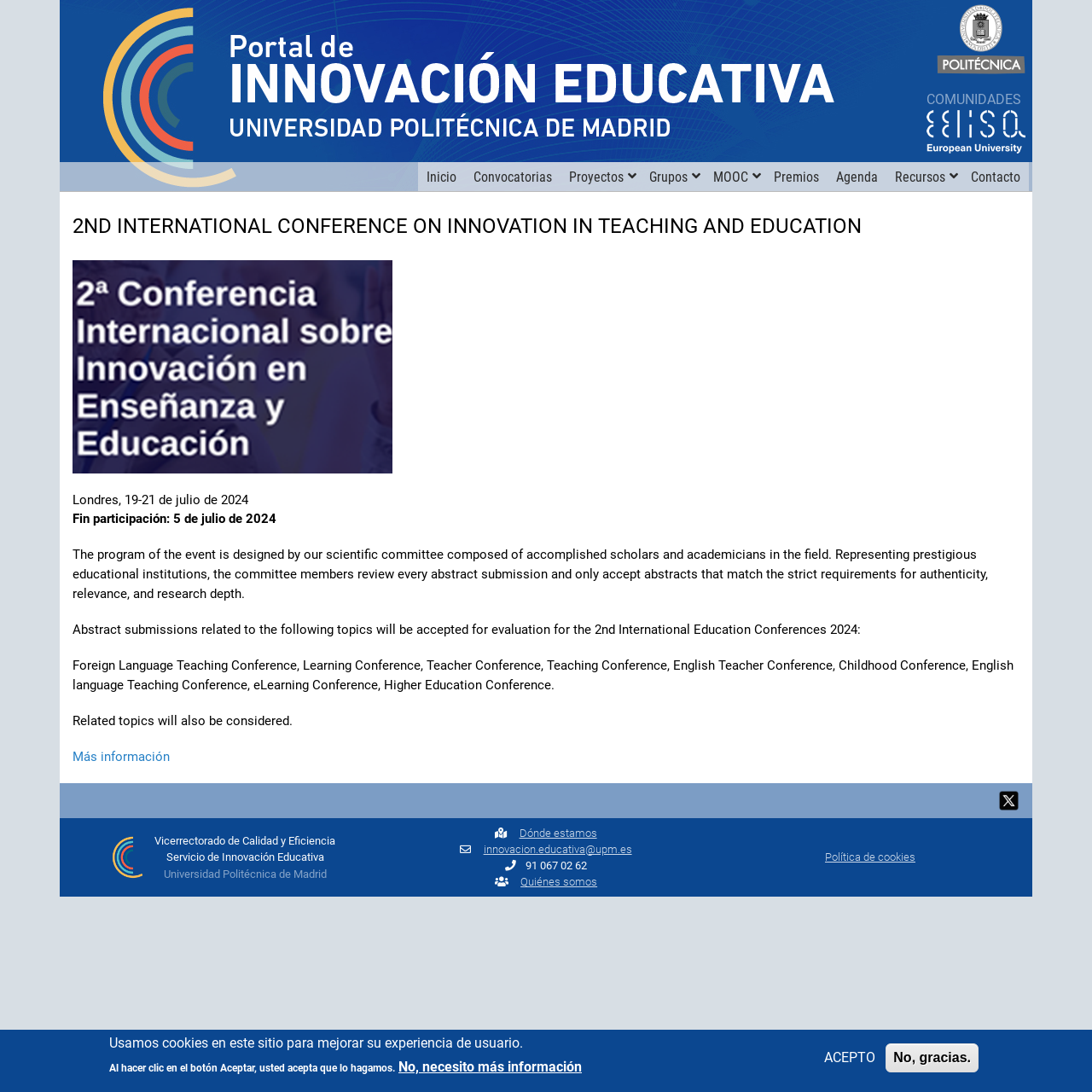Identify the bounding box coordinates of the region that needs to be clicked to carry out this instruction: "view Convocatorias". Provide these coordinates as four float numbers ranging from 0 to 1, i.e., [left, top, right, bottom].

[0.43, 0.151, 0.509, 0.173]